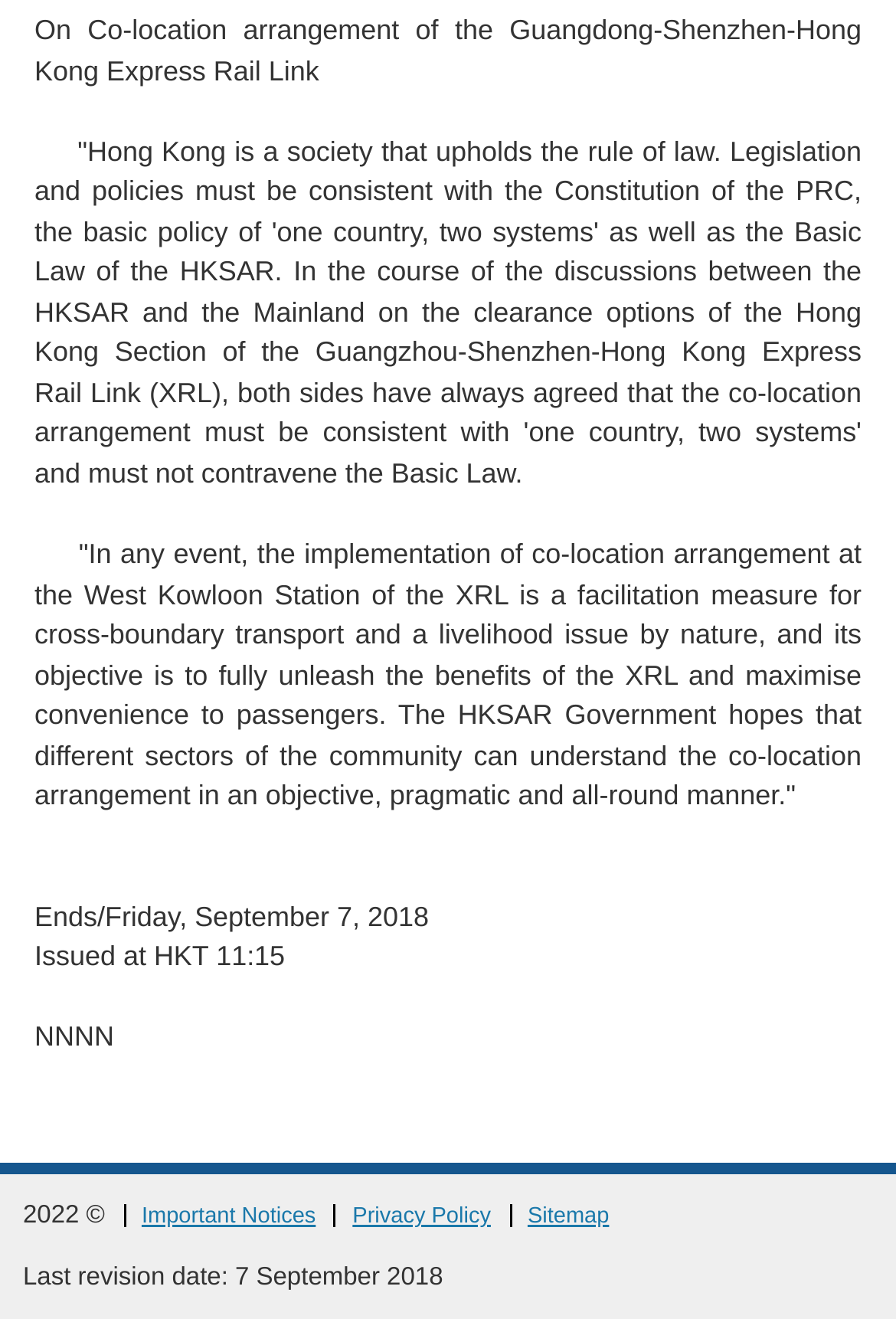Based on the image, please respond to the question with as much detail as possible:
What is the date of the last revision?

I found the answer by looking at the bottom of the webpage, where it says 'Last revision date: 7 September 2018'.